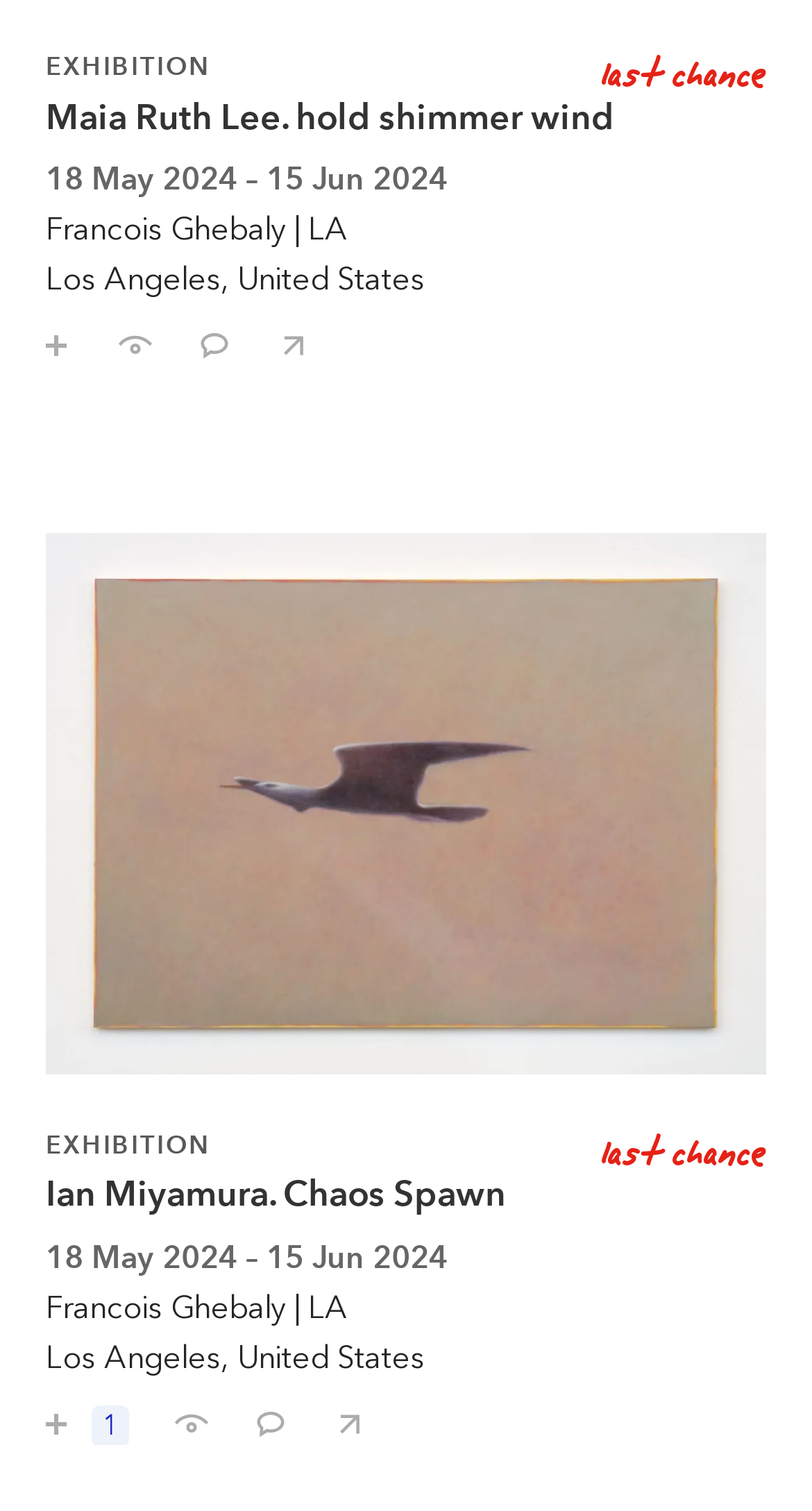Determine the bounding box coordinates for the region that must be clicked to execute the following instruction: "Search the hierarchy".

None